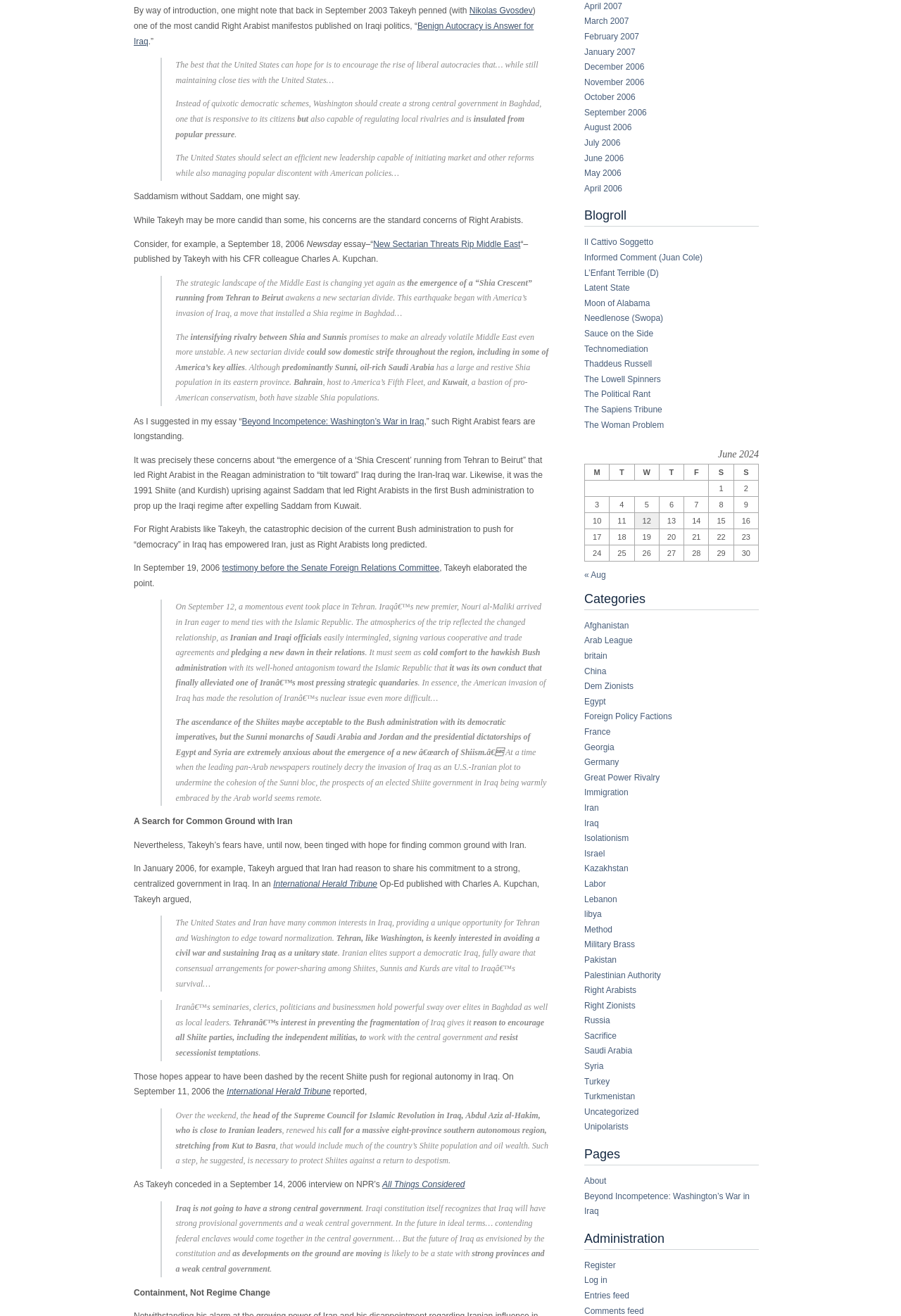Locate the bounding box coordinates of the UI element described by: "Pakistan". The bounding box coordinates should consist of four float numbers between 0 and 1, i.e., [left, top, right, bottom].

[0.648, 0.726, 0.684, 0.733]